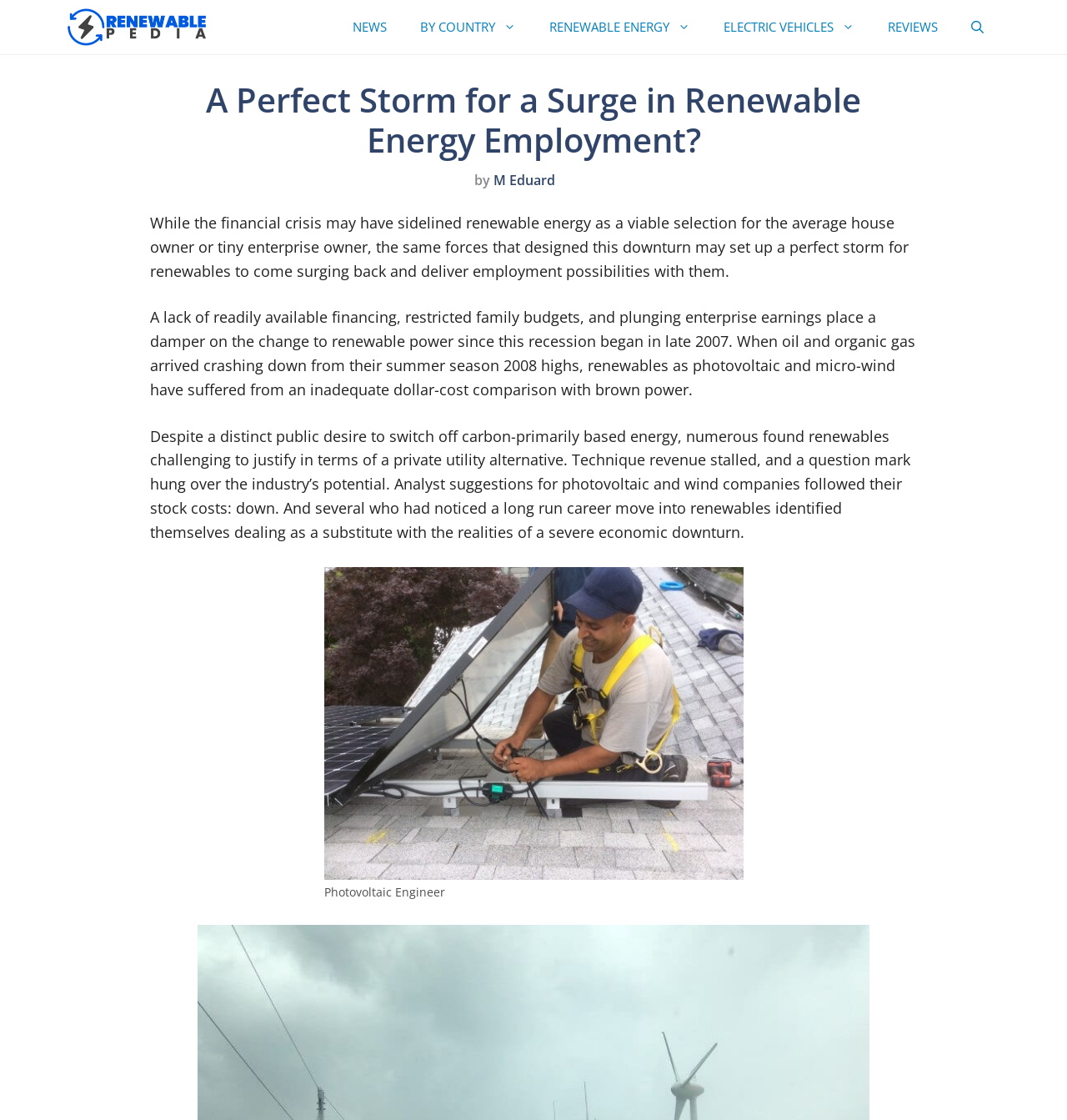What is the topic of the article?
Using the details shown in the screenshot, provide a comprehensive answer to the question.

I inferred the topic of the article by reading the heading 'A Perfect Storm for a Surge in Renewable Energy Employment?' and the subsequent paragraphs that discuss the challenges and opportunities in the renewable energy sector.